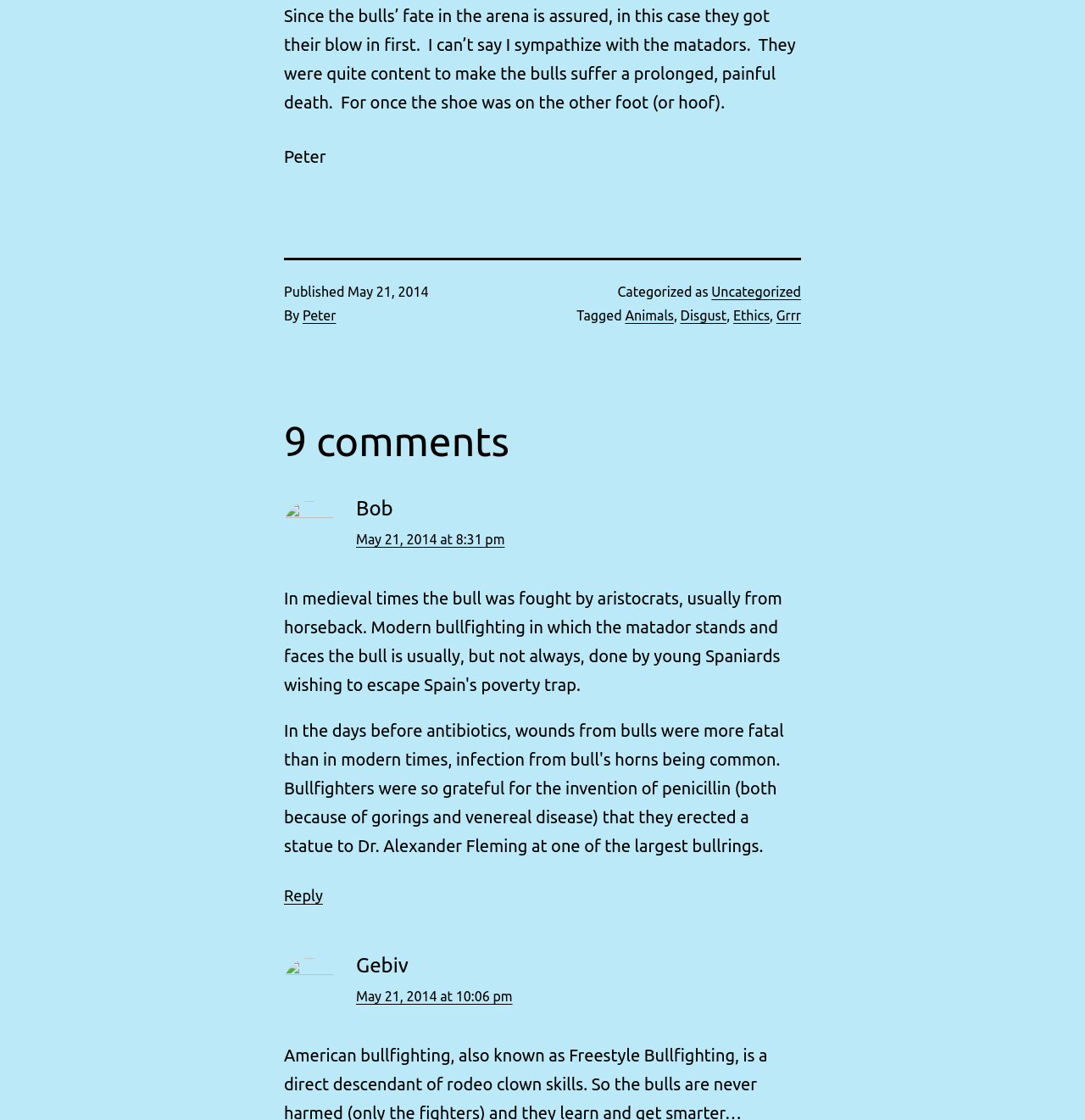What is the date of the first comment?
Provide a thorough and detailed answer to the question.

The date of the first comment can be found in the footer section of the first comment, which mentions 'May 21, 2014 at 8:31 pm' as the timestamp.